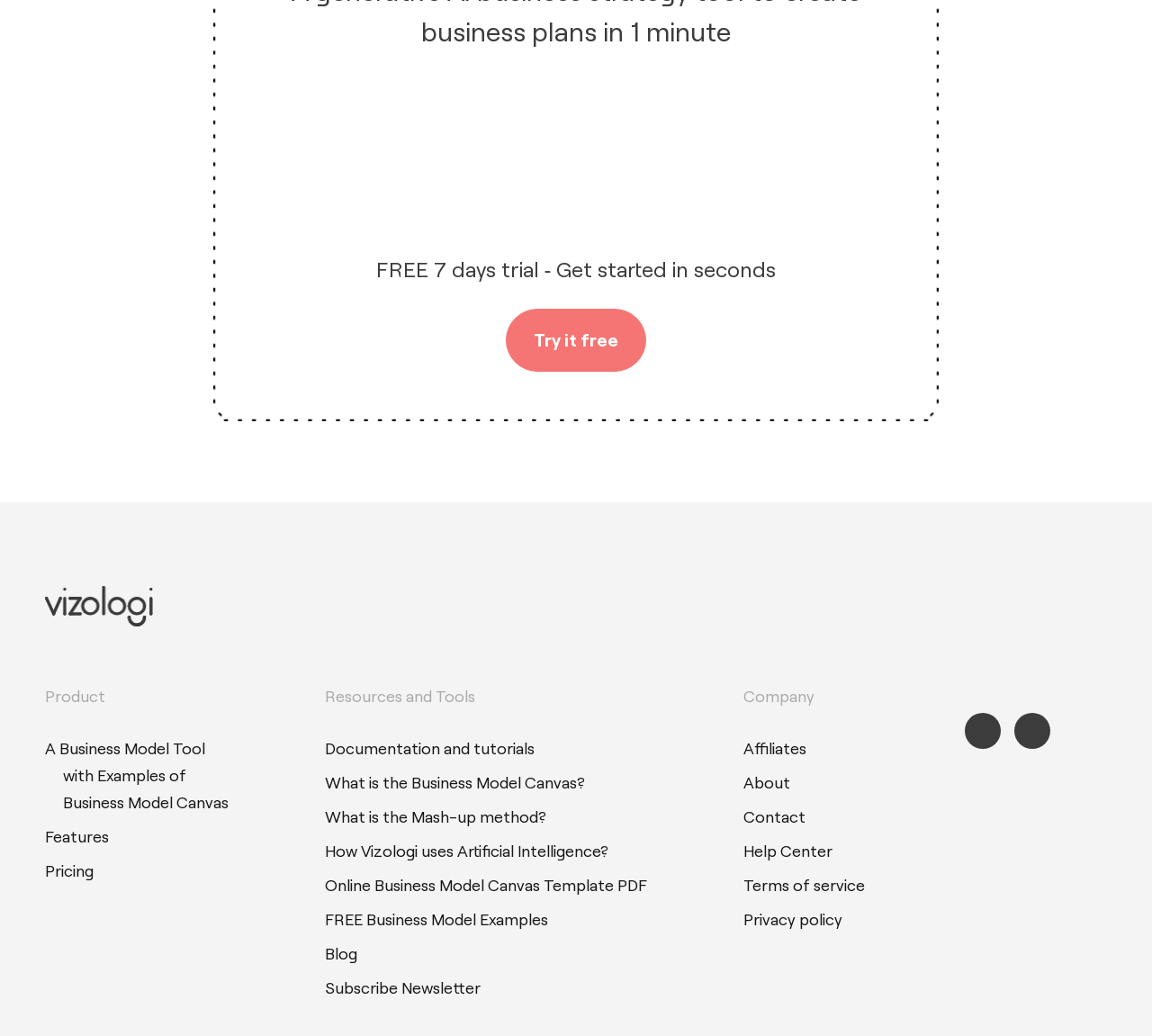Provide a one-word or brief phrase answer to the question:
What is the third link under the 'Resources and Tools' section?

What is the Mash-up method?